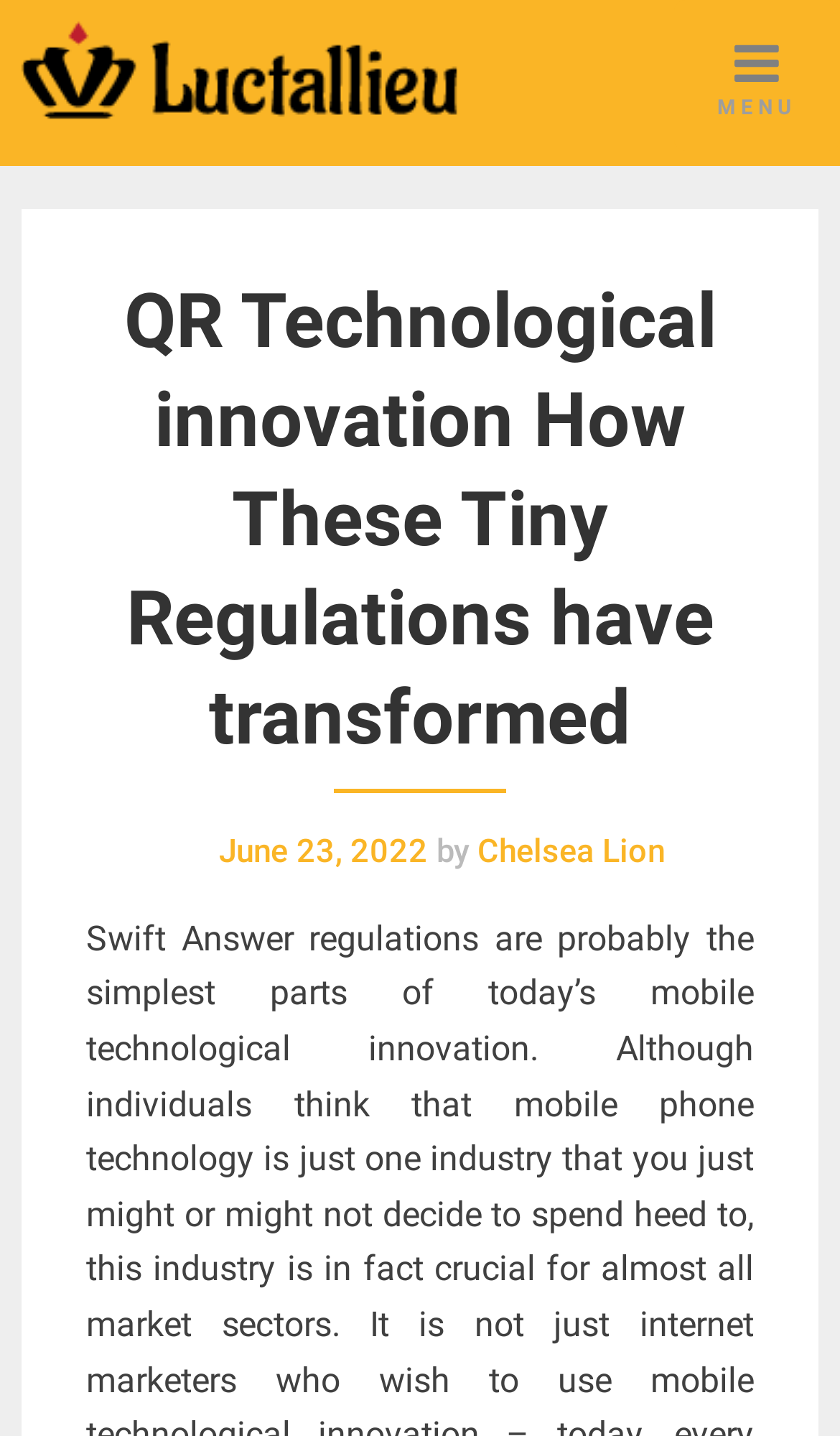Write an elaborate caption that captures the essence of the webpage.

The webpage is about QR technological innovation and its transformation due to tiny regulations. At the top-left corner, there is a link to "Luctallieu" accompanied by a small image with the same name. On the top-right corner, there is a button with a menu icon and the text "MENU". 

Below the menu button, there is a heading that summarizes the main topic of the webpage, "QR Technological innovation How These Tiny Regulations have transformed". 

Under the heading, there is a section that provides information about the article, including the date "June 23, 2022" and the author "Chelsea Lion". The date and author information are positioned side by side, with the date on the left and the author on the right.